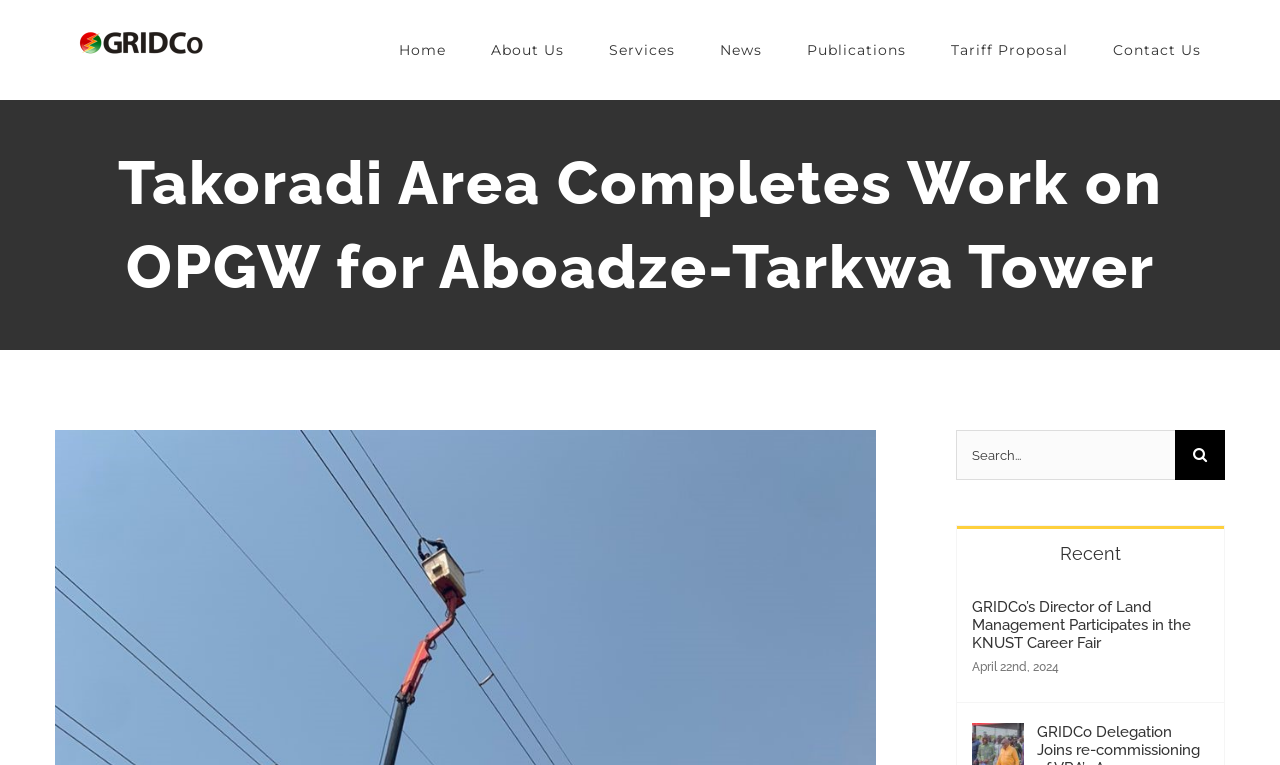What is the purpose of the search box?
Using the visual information from the image, give a one-word or short-phrase answer.

To search for content